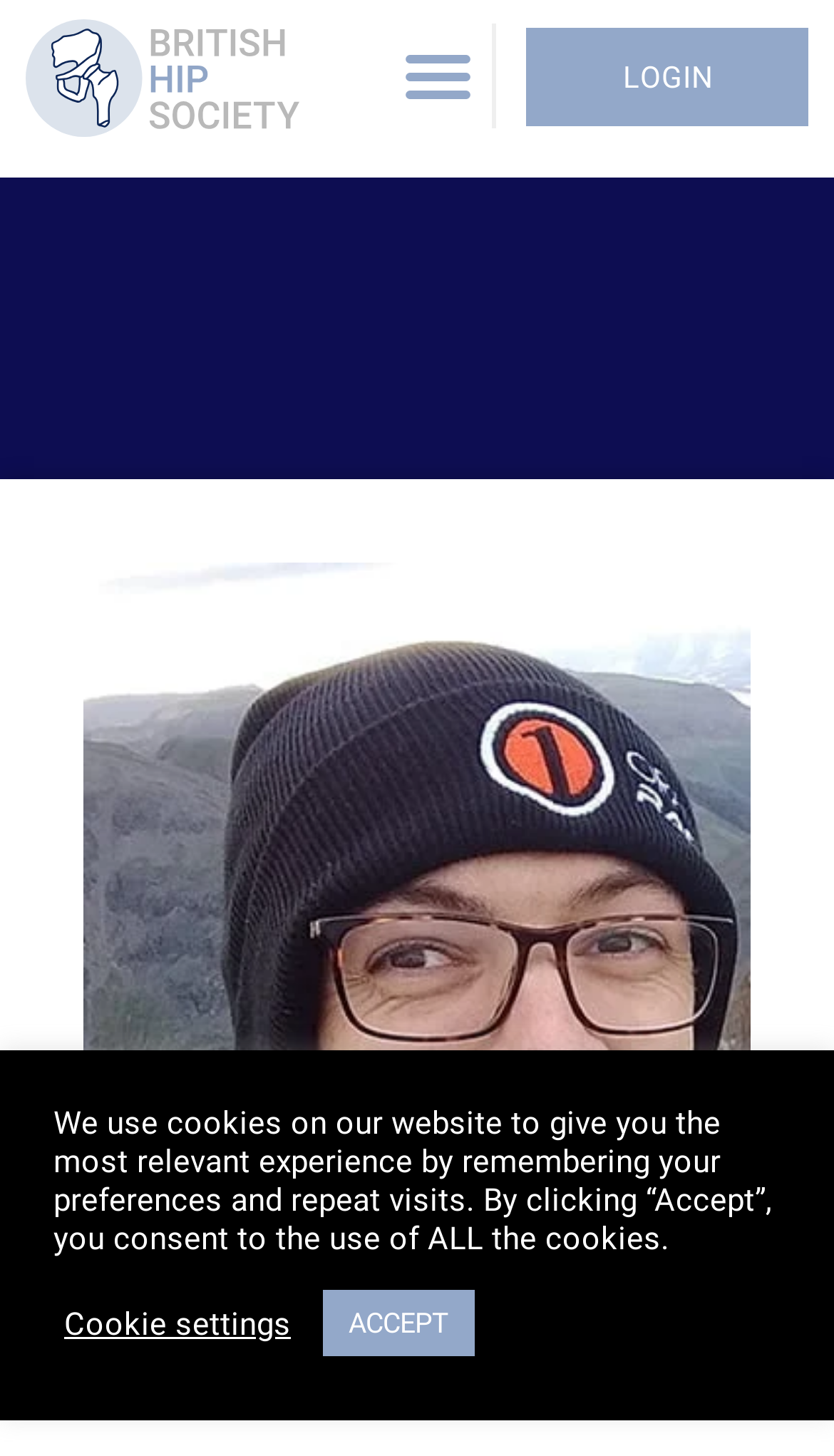How many buttons are there in the top section?
Please ensure your answer is as detailed and informative as possible.

In the top section of the webpage, there are three buttons: 'Menu Toggle', 'LOGIN', and a button in the cookie settings section.